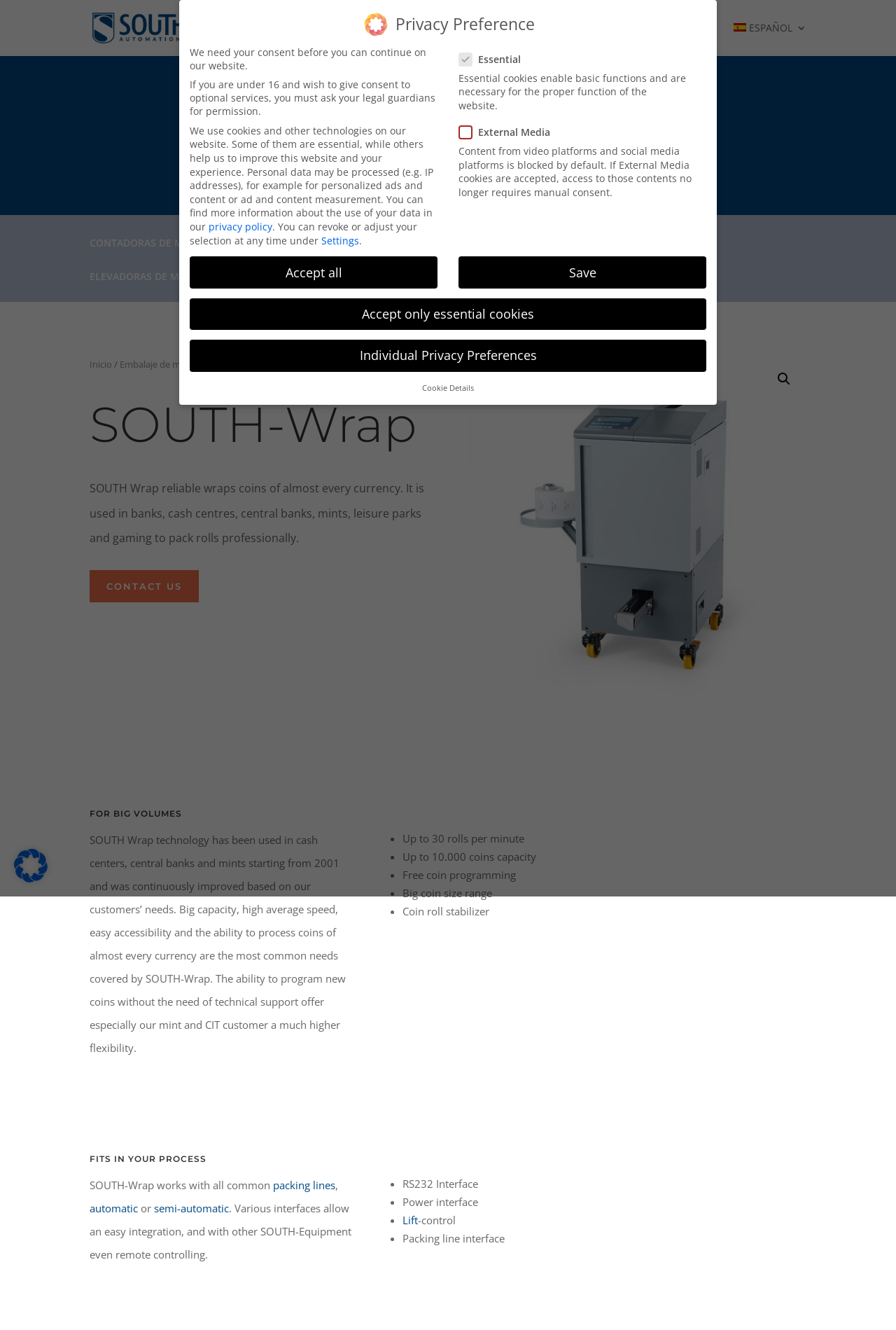What is the capacity of SOUTH-Wrap?
Answer the question in as much detail as possible.

The webpage mentions that SOUTH-Wrap has a capacity of up to 10,000 coins, which is one of its key features.